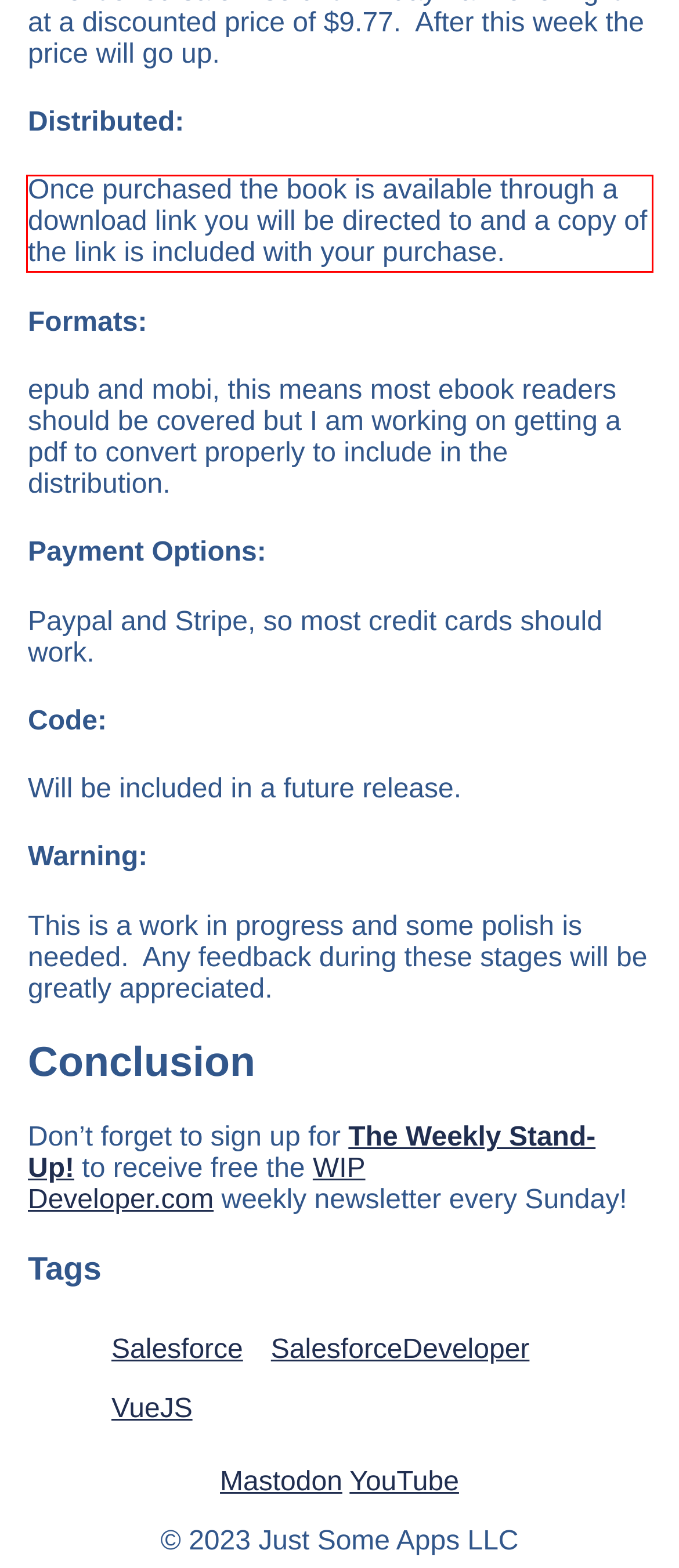Given a webpage screenshot, identify the text inside the red bounding box using OCR and extract it.

Once purchased the book is available through a download link you will be directed to and a copy of the link is included with your purchase.